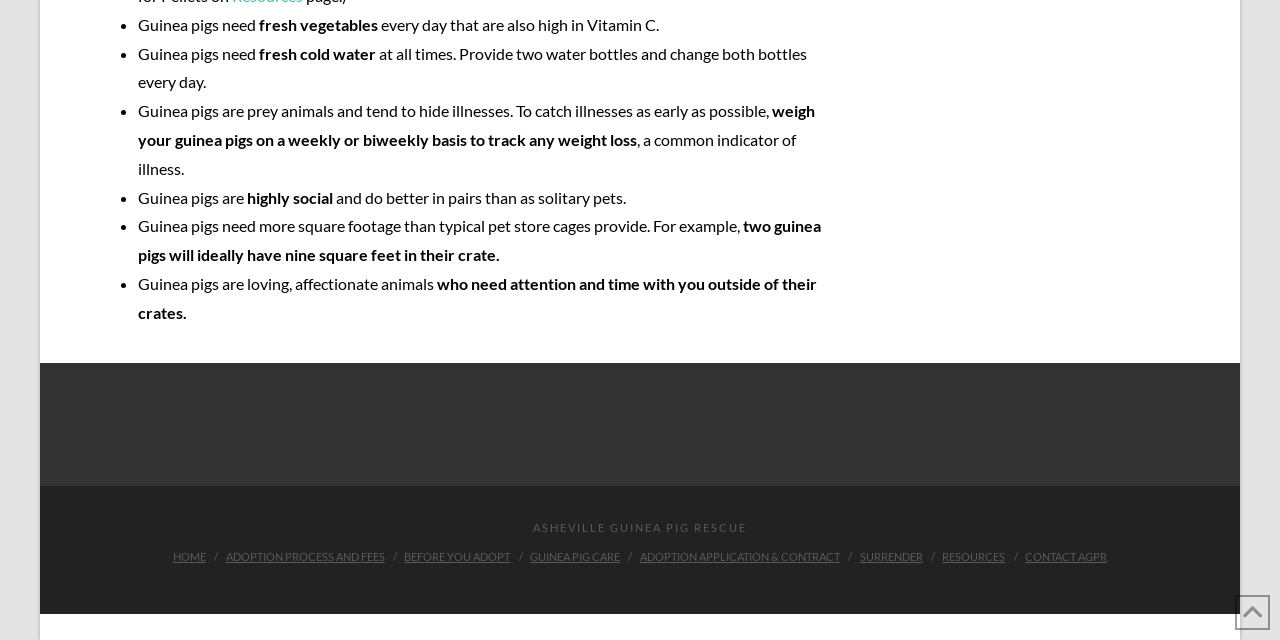Given the description "Adoption Process and Fees", determine the bounding box of the corresponding UI element.

[0.176, 0.859, 0.3, 0.882]